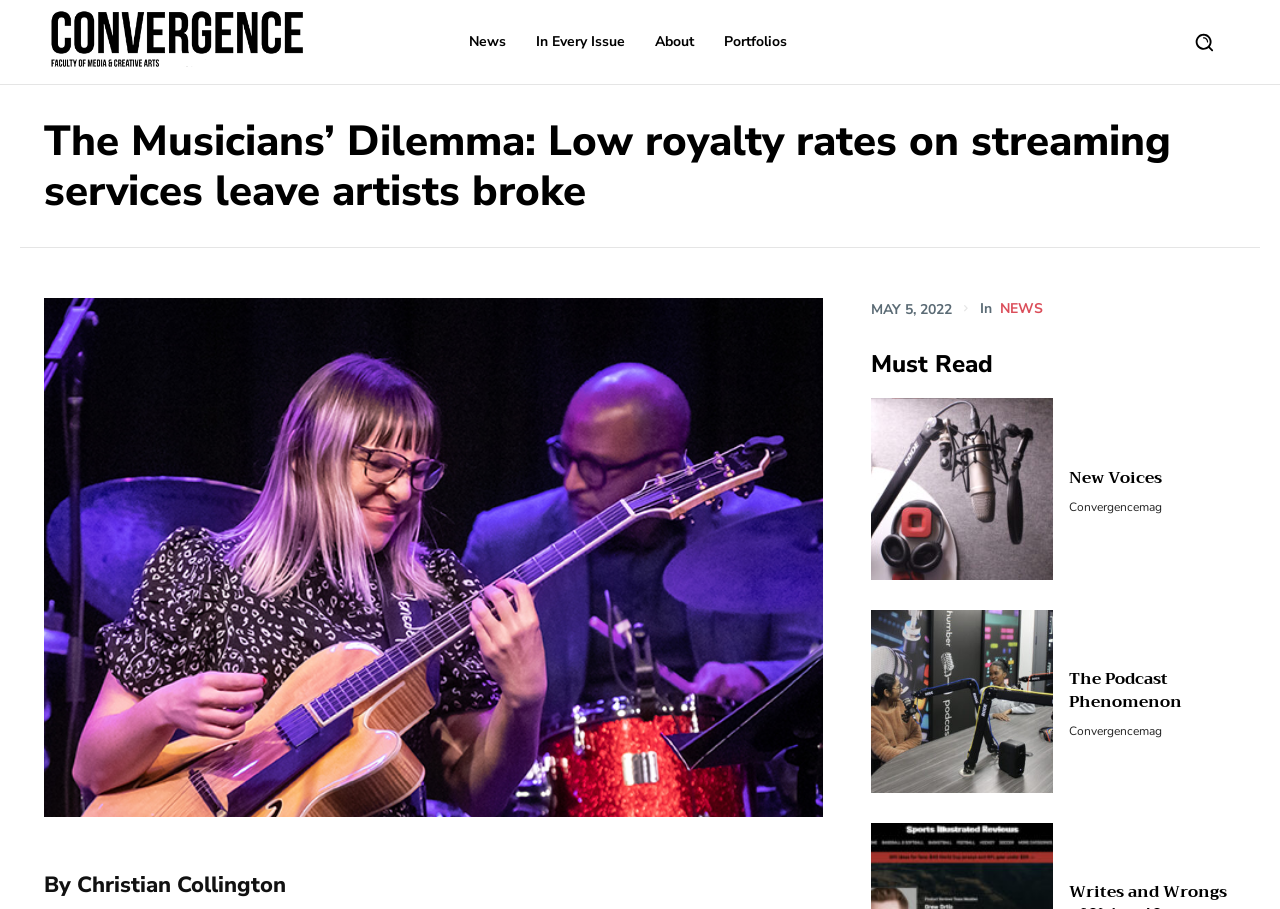Find the bounding box coordinates of the clickable region needed to perform the following instruction: "Search". The coordinates should be provided as four float numbers between 0 and 1, i.e., [left, top, right, bottom].

[0.74, 0.025, 0.956, 0.069]